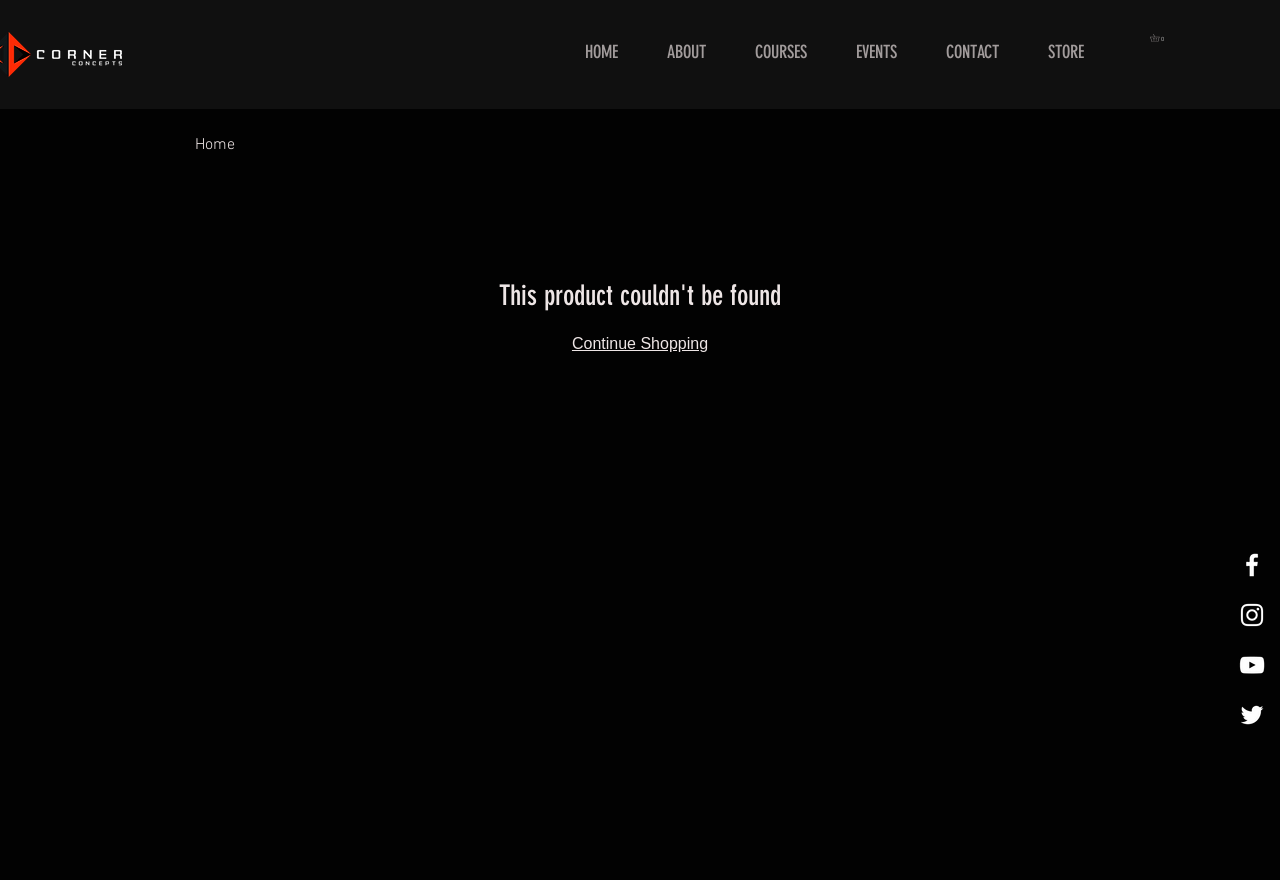Explain the webpage in detail, including its primary components.

The webpage is a product page for Dark Corner Concepts. At the top right corner, there is a cart button with 0 items. Below the cart button, there is a navigation menu with links to different sections of the website, including HOME, ABOUT, COURSES, EVENTS, CONTACT, and STORE. 

On the top left side, there is a link to the home page. Below the navigation menu, there is a prominent section that takes up most of the page, but its content is not specified in the accessibility tree. 

At the bottom right corner, there is a social bar with links to the company's social media profiles, including Facebook, Instagram, and Twitter, each represented by a white icon.